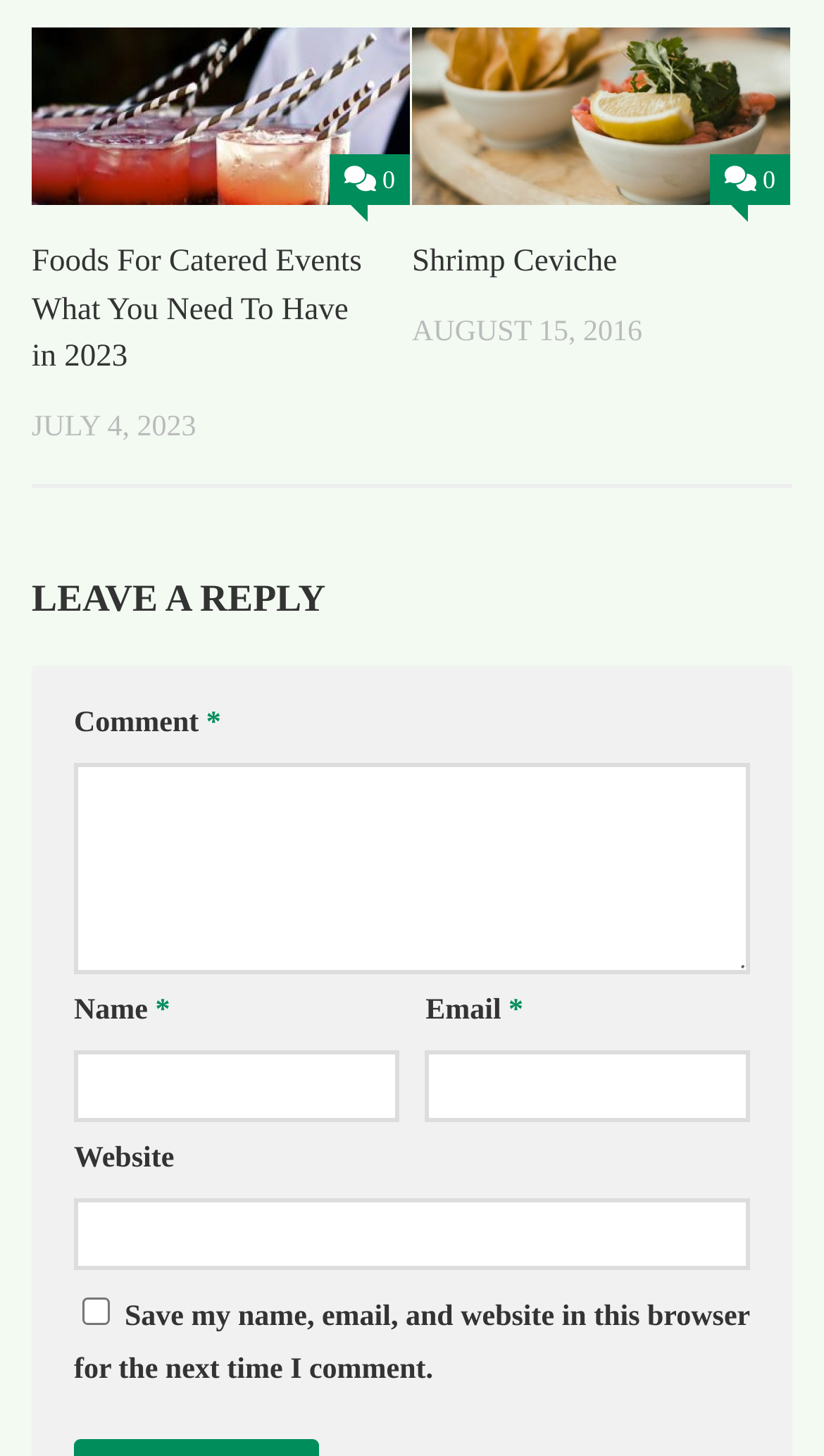Use a single word or phrase to respond to the question:
What is the purpose of the checkbox at the bottom of the comment form?

To save user information